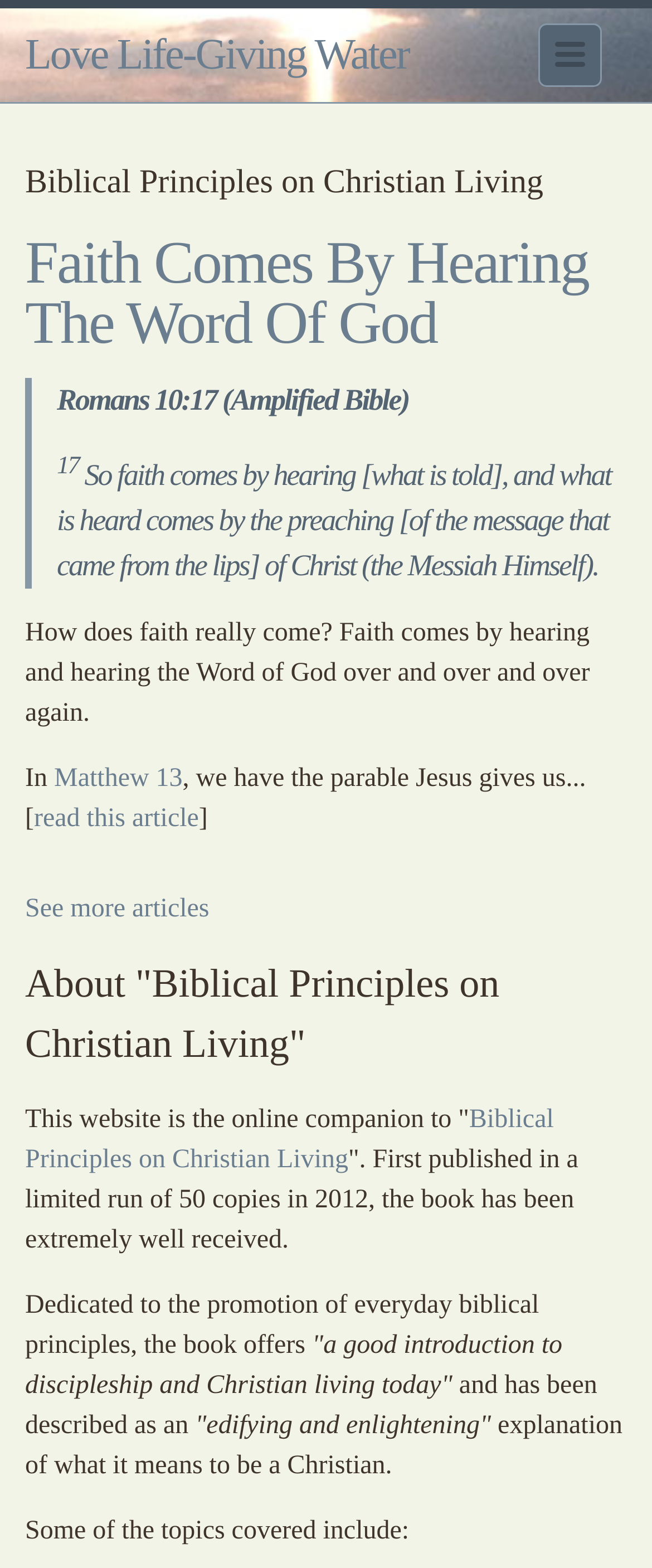What is the source of faith?
Please give a detailed and thorough answer to the question, covering all relevant points.

I found the source of faith by reading the text 'How does faith really come? Faith comes by hearing and hearing the Word of God over and over and over again.' which explains that faith comes from hearing the Word of God.